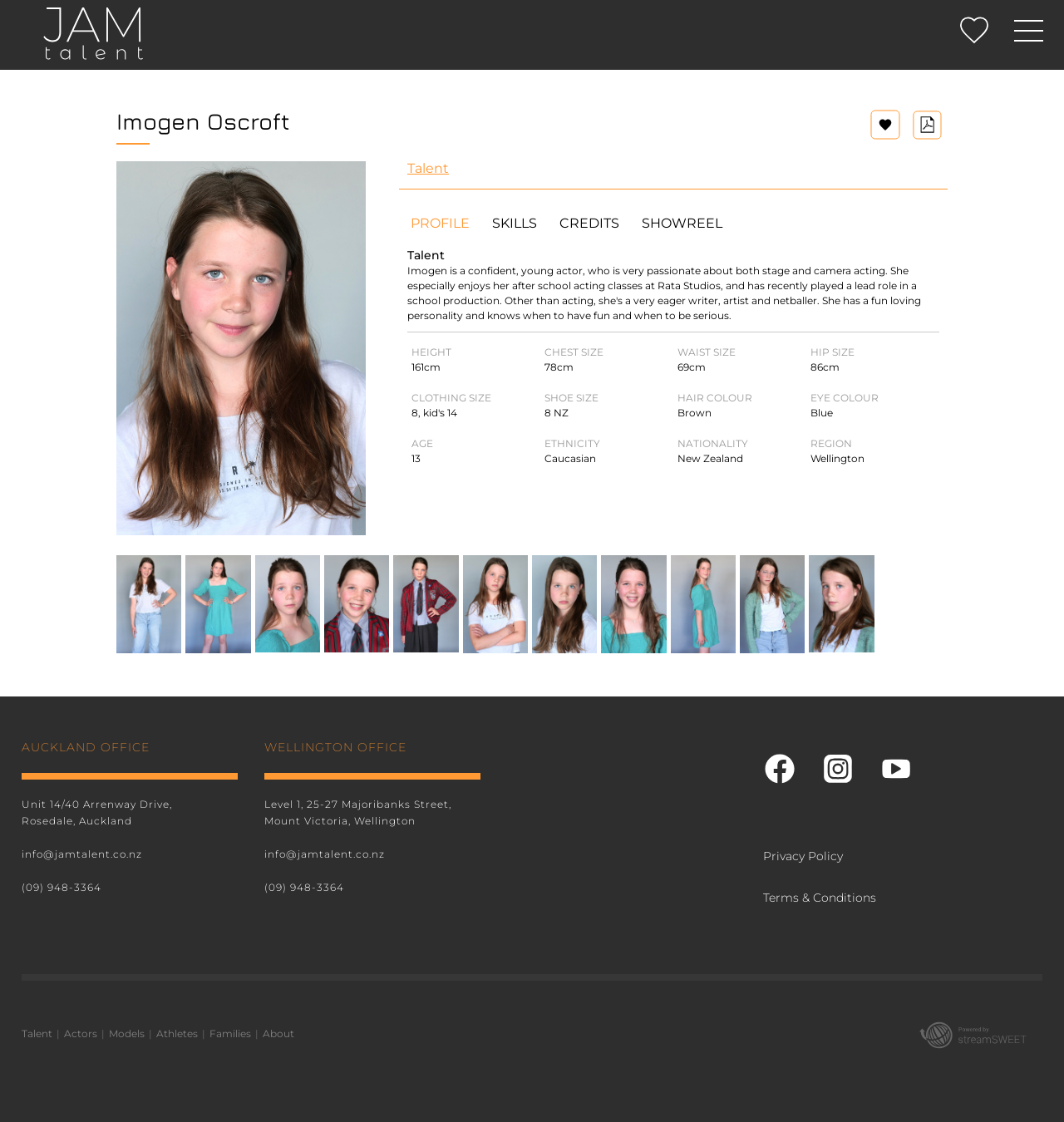Identify the bounding box coordinates for the UI element described by the following text: "Transcription". Provide the coordinates as four float numbers between 0 and 1, in the format [left, top, right, bottom].

None